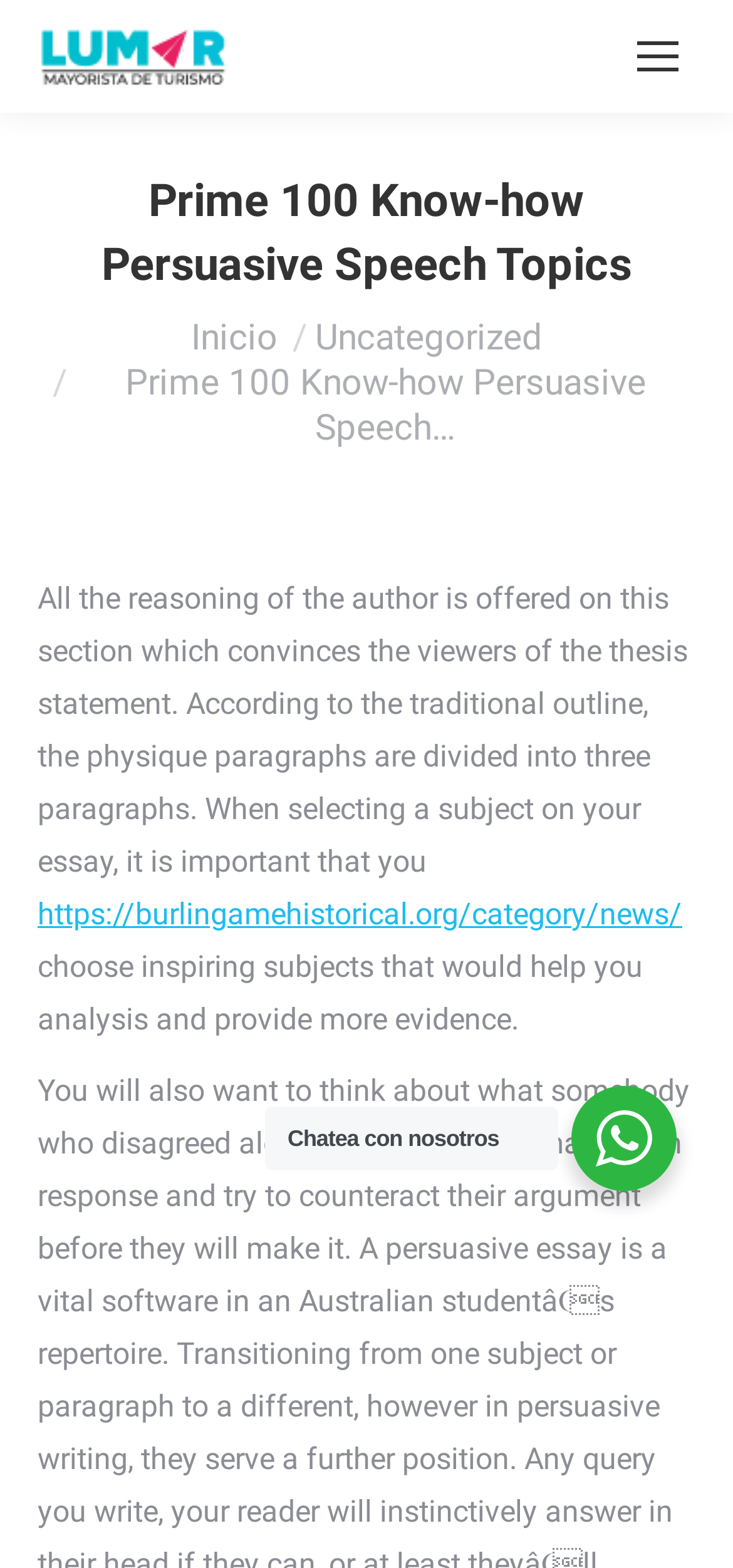Please give a concise answer to this question using a single word or phrase: 
How many paragraphs are there in the body of the persuasive speech?

3